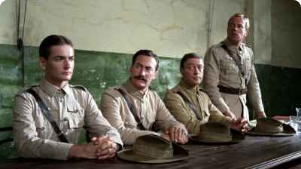Offer a detailed explanation of the image and its components.

The image features a group of four soldiers seated at a long wooden table, capturing a moment of tense deliberation. They are dressed in khaki military uniforms, complete with hats resting in front of them. The backdrop suggests a rustic environment, characterized by peeling green paint on the walls, hinting at a historical context. This scene appears to be from the film "Breaker Morant" (1980), which dramatizes the trial of three Australian soldiers during the Second Boer War who are accused of war crimes. The film delves into the complexities of military justice and moral dilemmas faced by soldiers during conflict. The expressions on the soldiers' faces convey a mix of resolve and uncertainty, reflecting the weight of their situation.